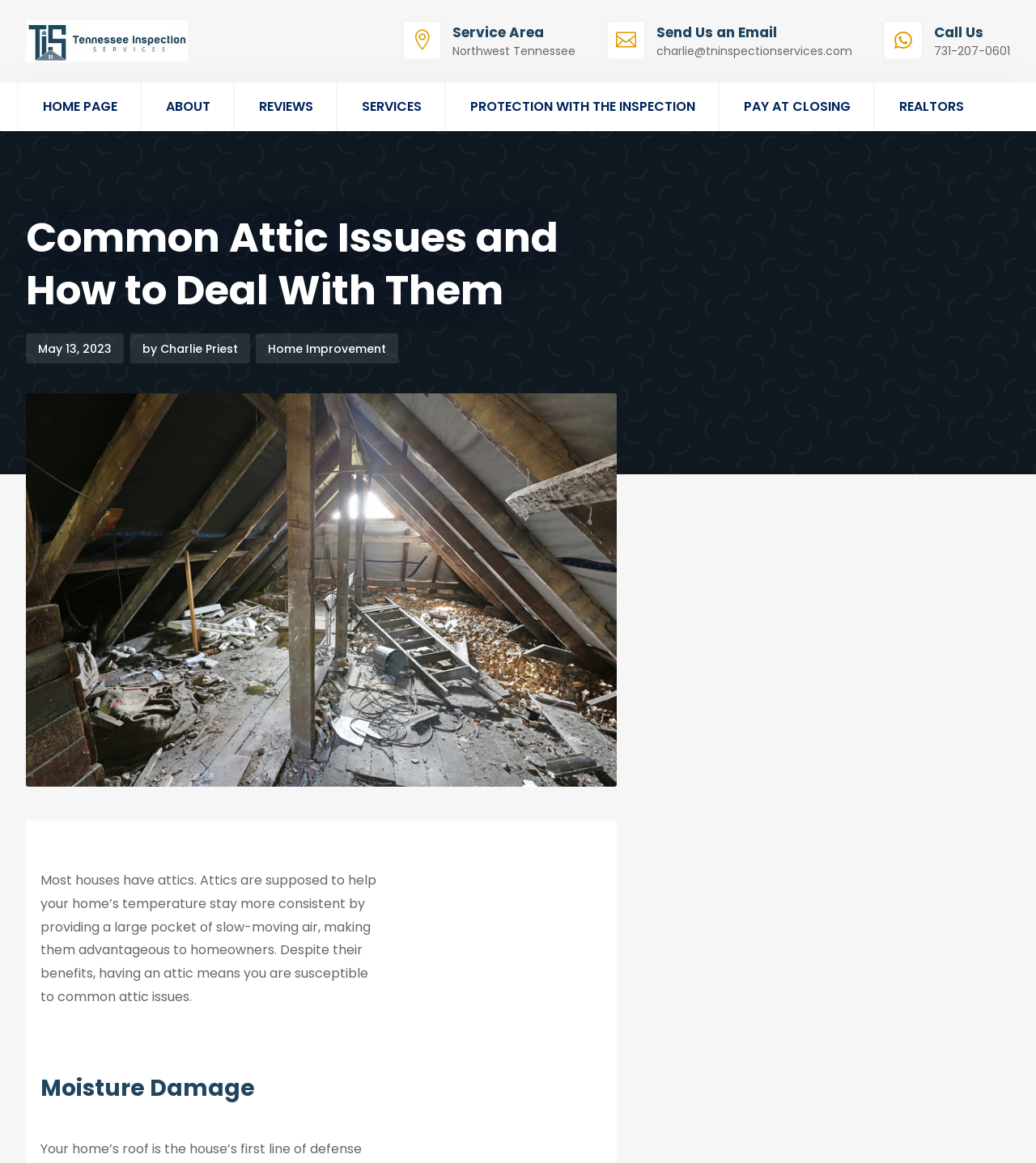What is the topic of the article?
Refer to the image and provide a thorough answer to the question.

I found the answer by looking at the heading 'Common Attic Issues and How to Deal With Them' which is the main topic of the article.